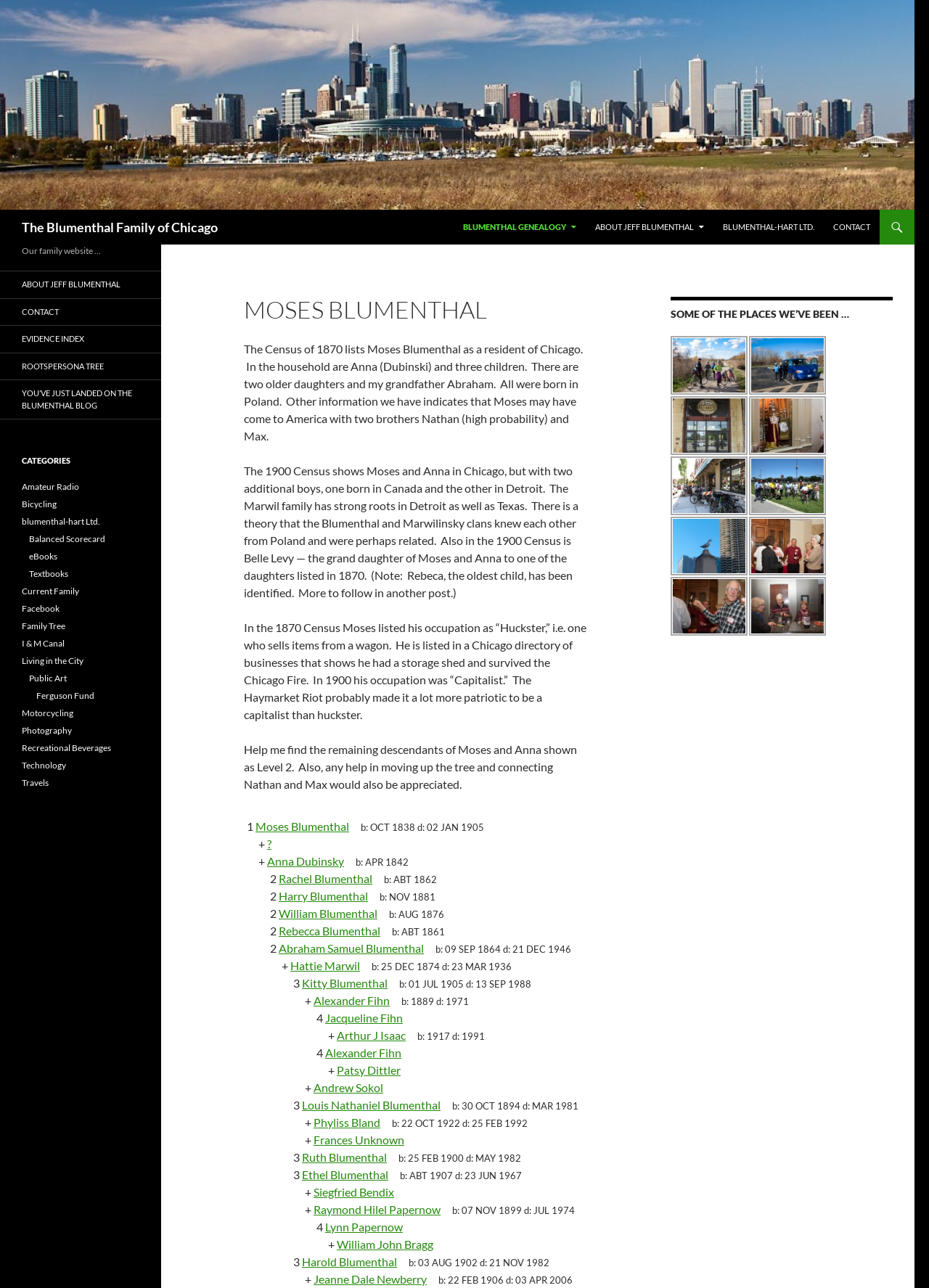Please indicate the bounding box coordinates for the clickable area to complete the following task: "Learn about 'Abraham Samuel Blumenthal'". The coordinates should be specified as four float numbers between 0 and 1, i.e., [left, top, right, bottom].

[0.3, 0.731, 0.456, 0.741]